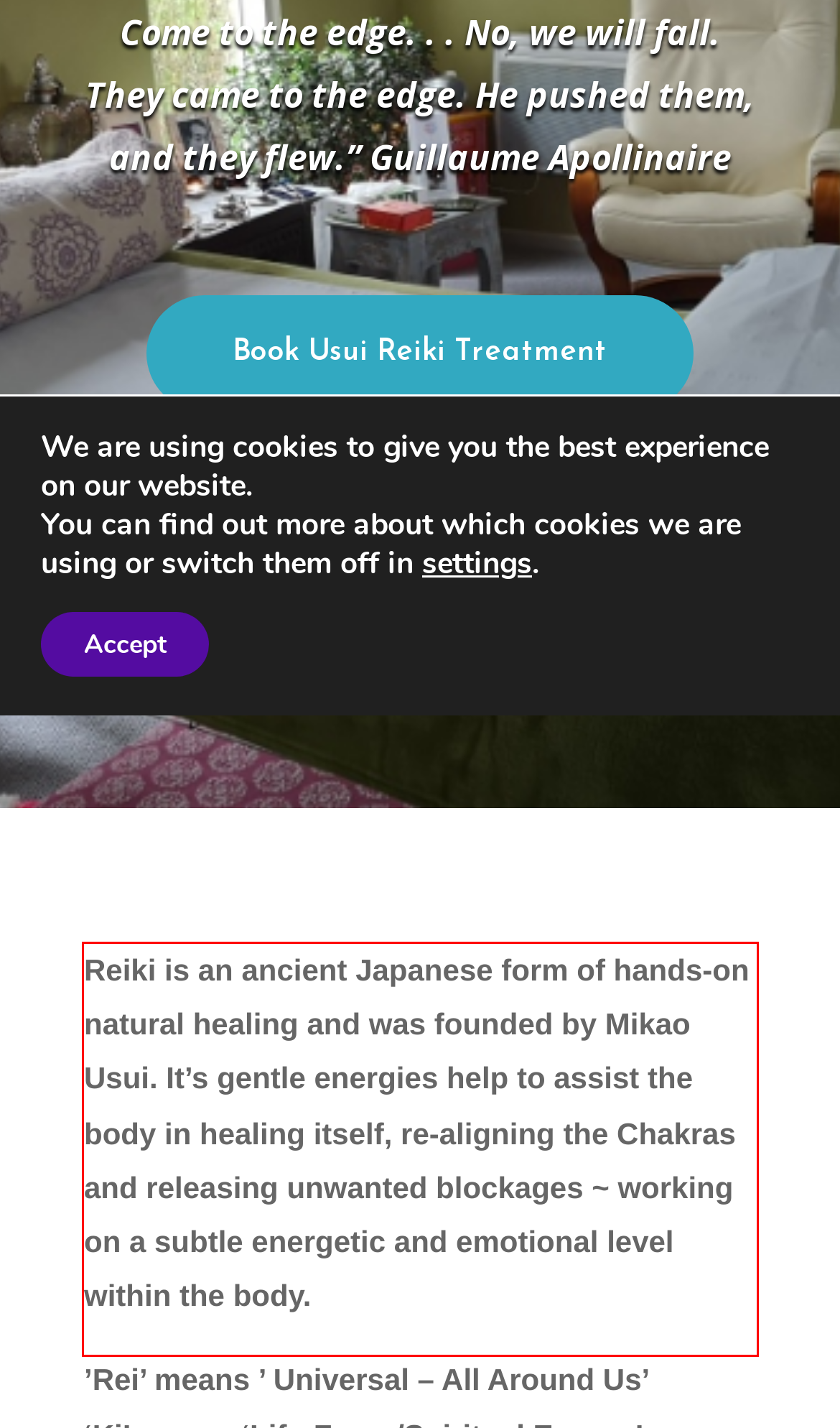Analyze the screenshot of the webpage and extract the text from the UI element that is inside the red bounding box.

Reiki is an ancient Japanese form of hands-on natural healing and was founded by Mikao Usui. It’s gentle energies help to assist the body in healing itself, re-aligning the Chakras and releasing unwanted blockages ~ working on a subtle energetic and emotional level within the body.